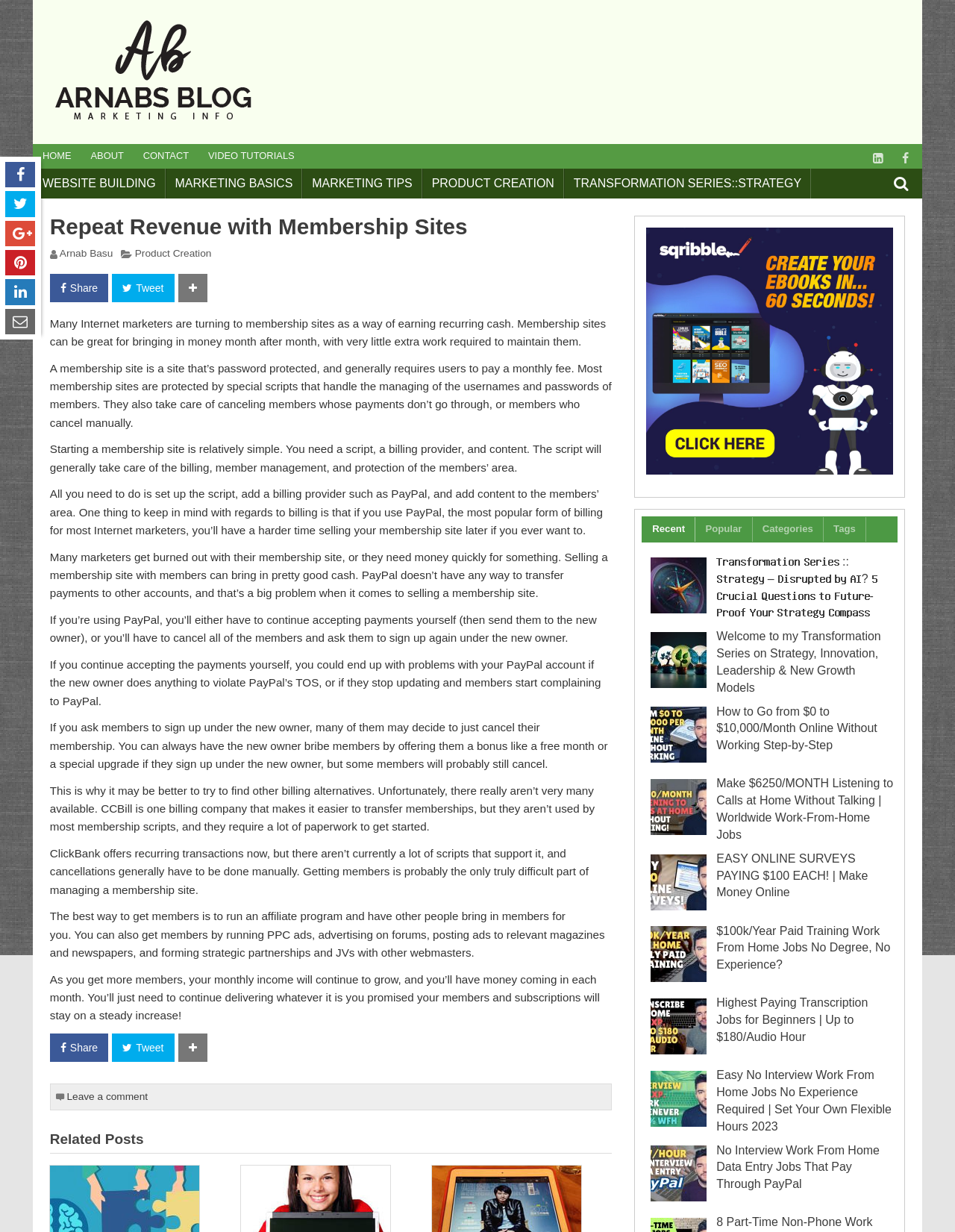Given the content of the image, can you provide a detailed answer to the question?
What is the benefit of having a membership site?

The webpage explains that having a membership site can provide a monthly income, as members pay a monthly fee to access the content. As you get more members, your monthly income will continue to grow, and you'll have money coming in each month.